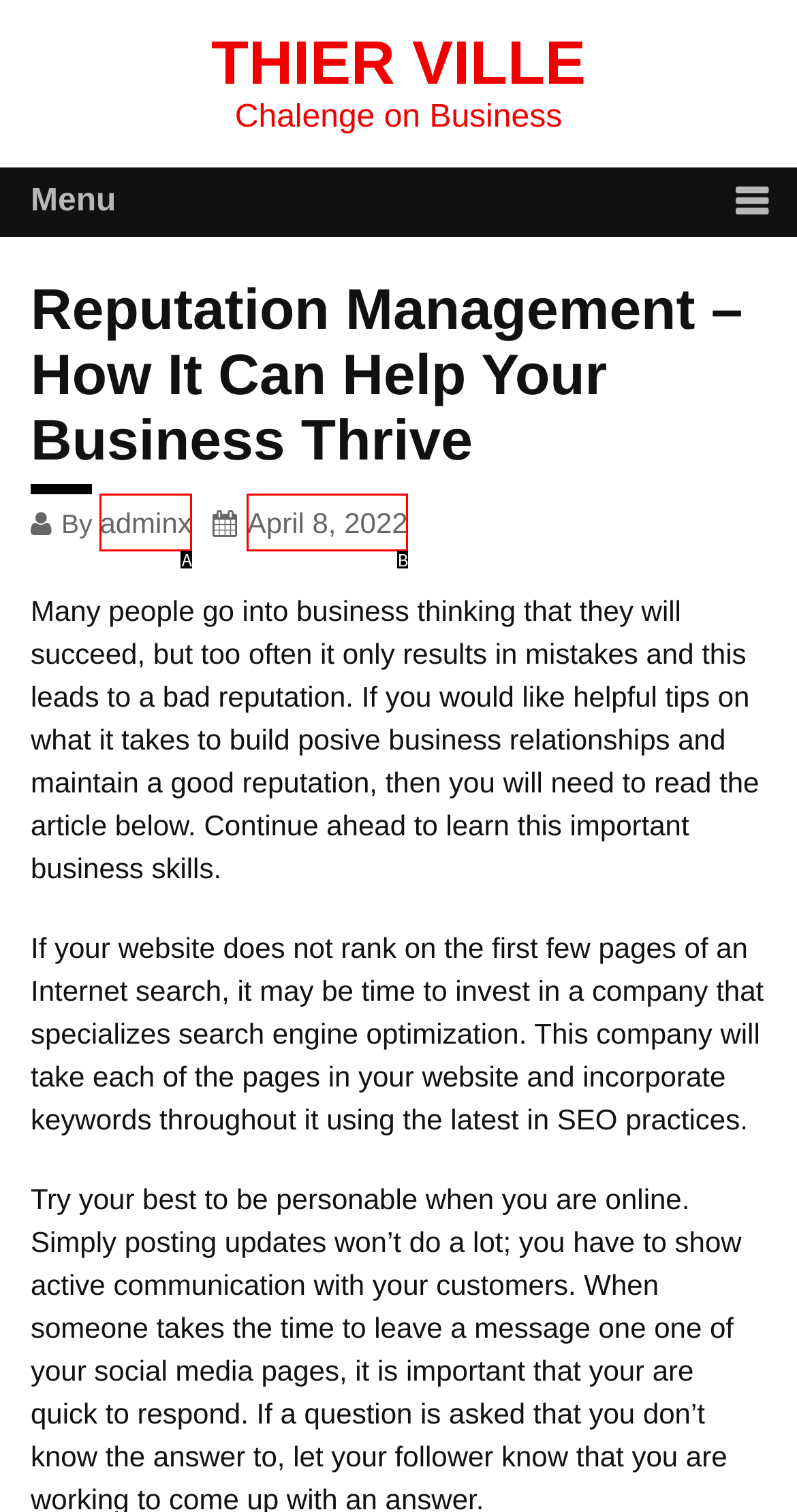Identify the HTML element that corresponds to the following description: April 8, 2022. Provide the letter of the correct option from the presented choices.

B